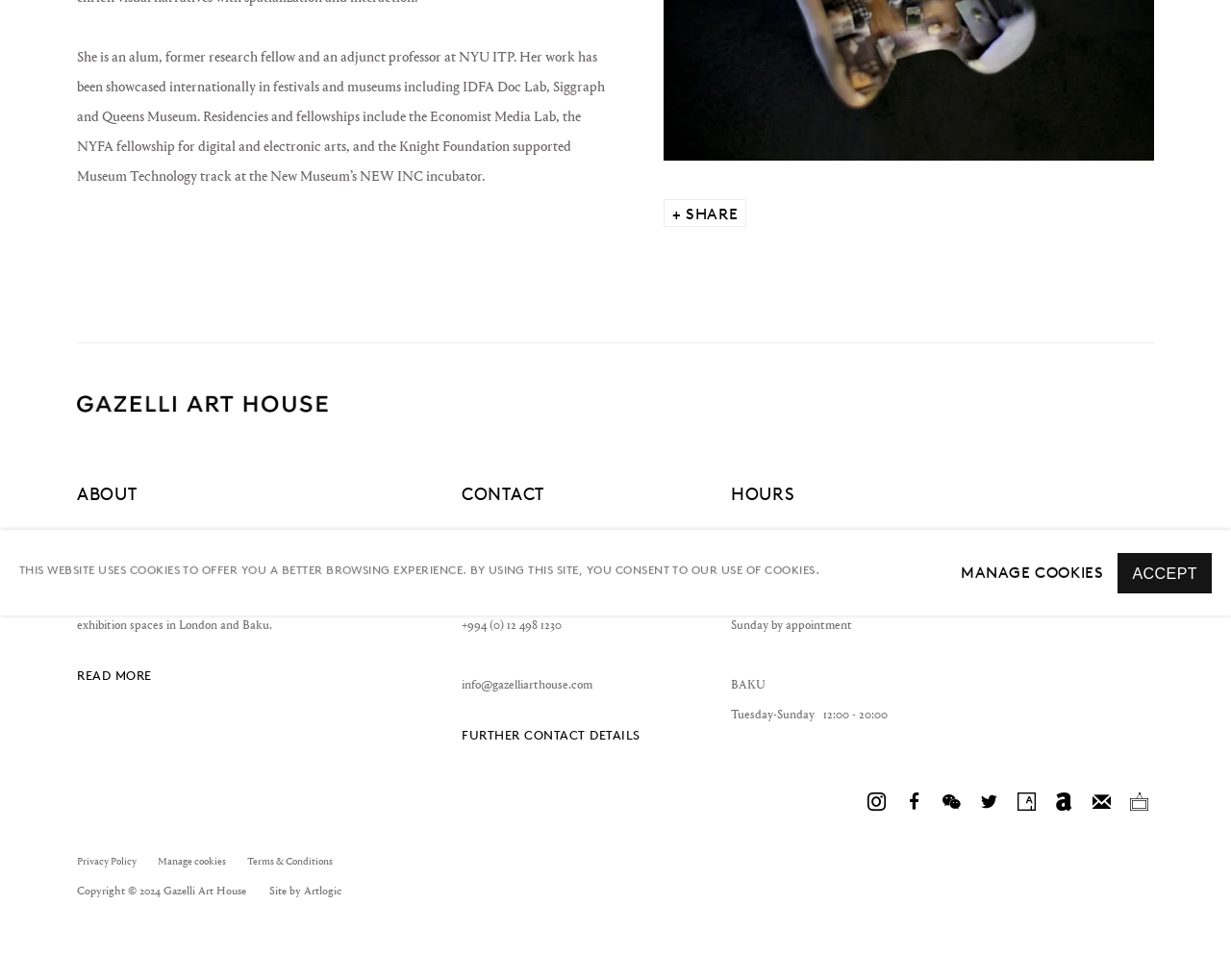Calculate the bounding box coordinates for the UI element based on the following description: "Further contact details". Ensure the coordinates are four float numbers between 0 and 1, i.e., [left, top, right, bottom].

[0.375, 0.743, 0.52, 0.757]